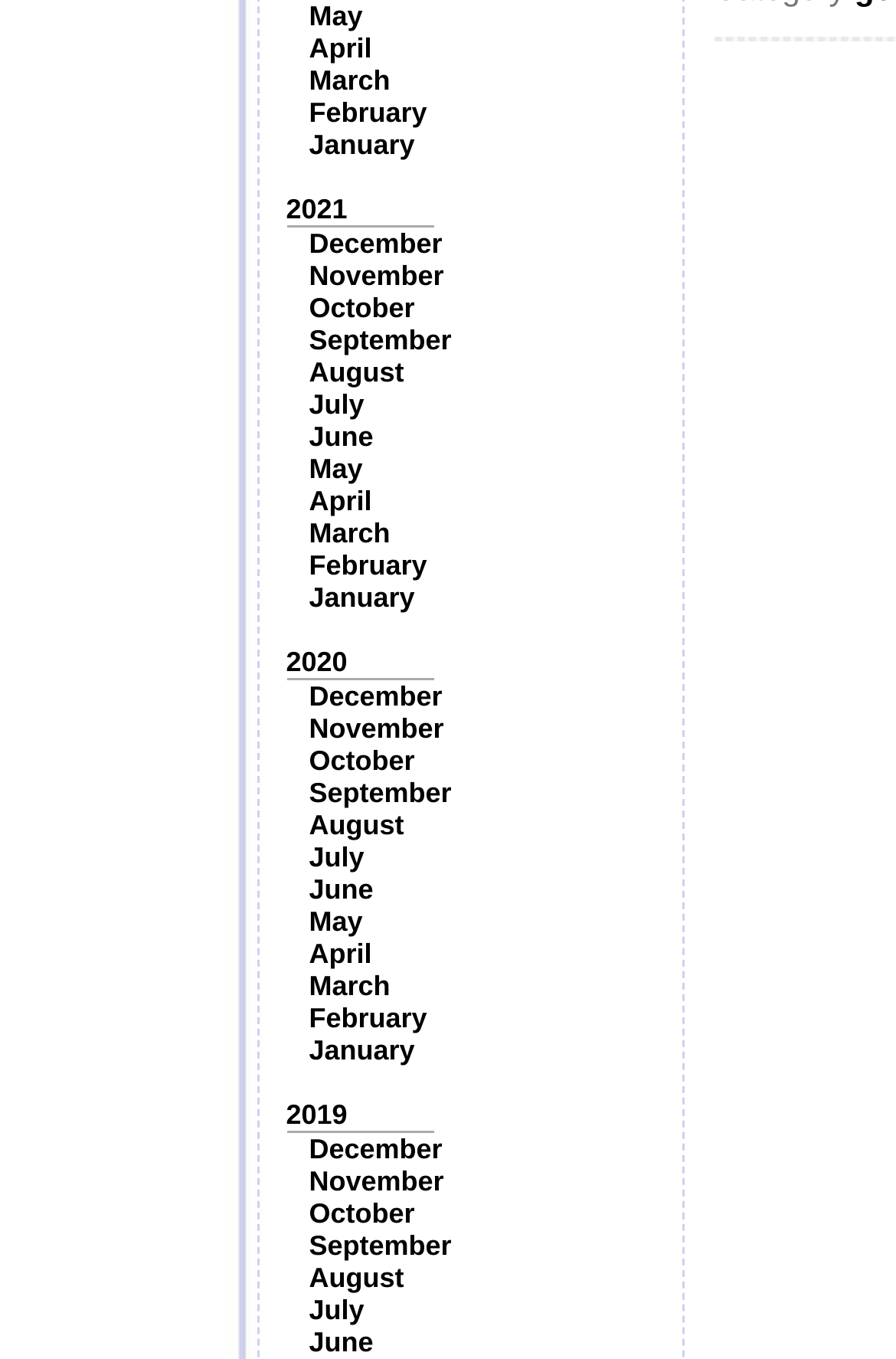Using the information in the image, give a detailed answer to the following question: How many months are listed for each year?

I examined the list of links for each year and found that all 12 months of the year are listed, from January to December.